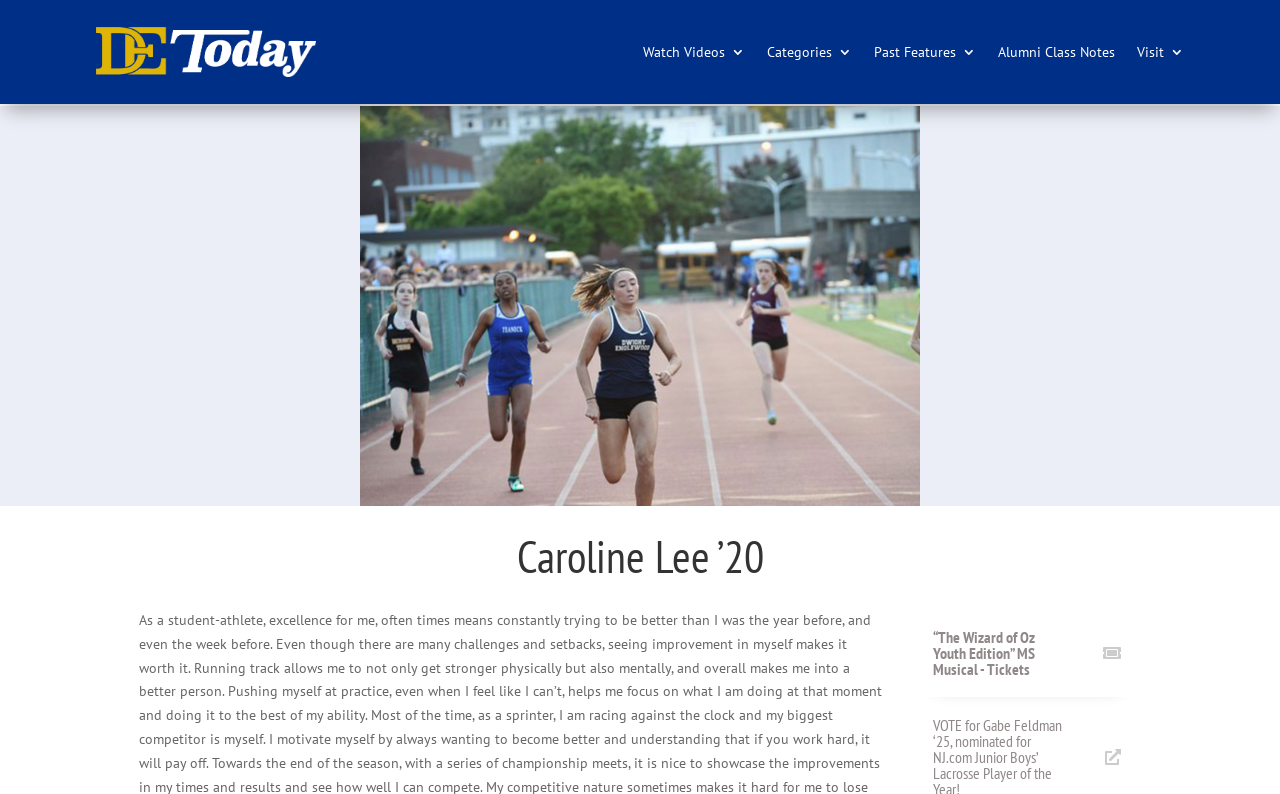How many headings are there on the webpage?
Can you give a detailed and elaborate answer to the question?

I counted the number of heading elements on the webpage, which are 'Caroline Lee ’20' and '“The Wizard of Oz Youth Edition” MS Musical - Tickets'. There are 2 headings in total.